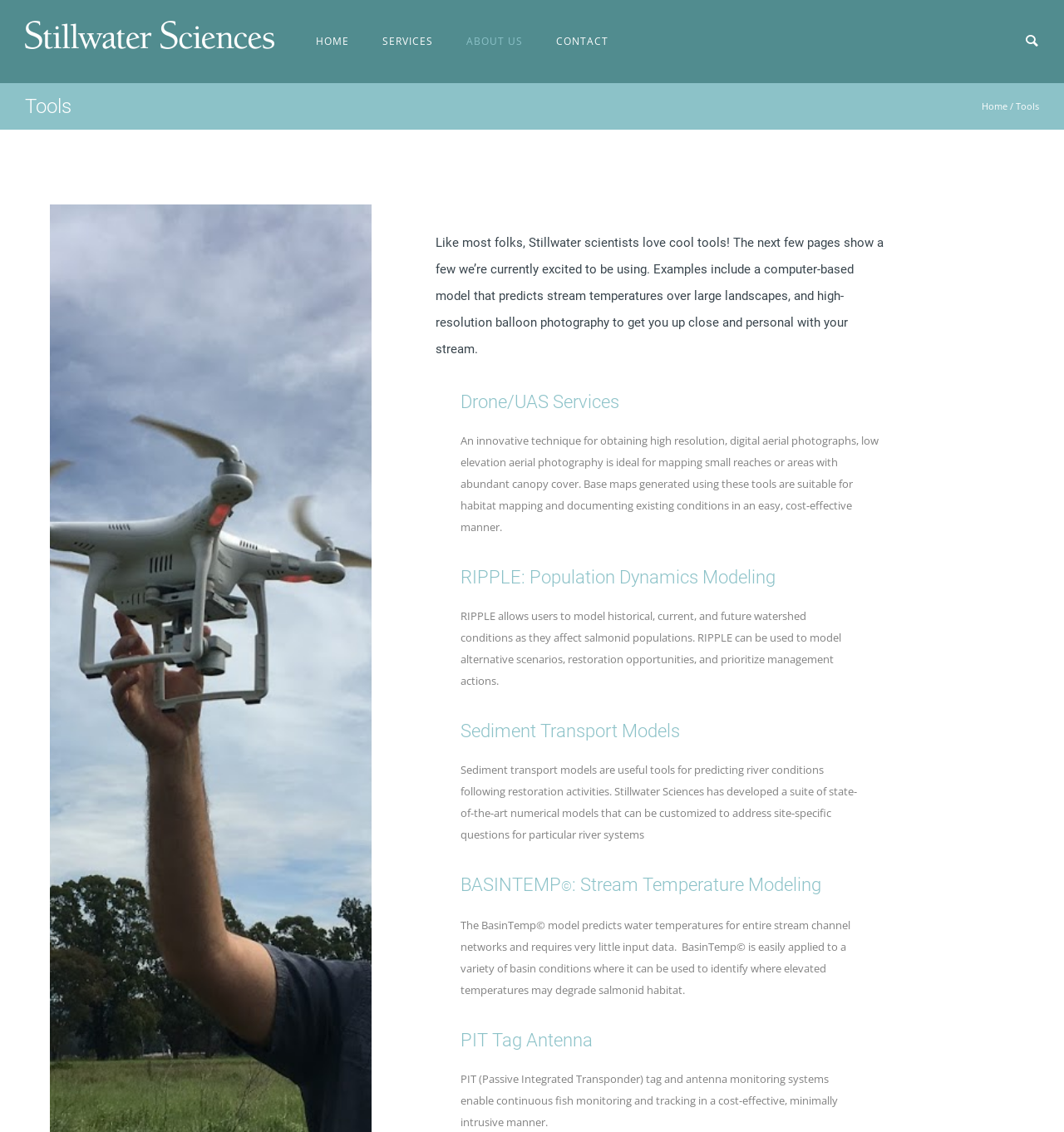Provide a brief response to the question below using one word or phrase:
What is the name of the company?

Stillwater Sciences